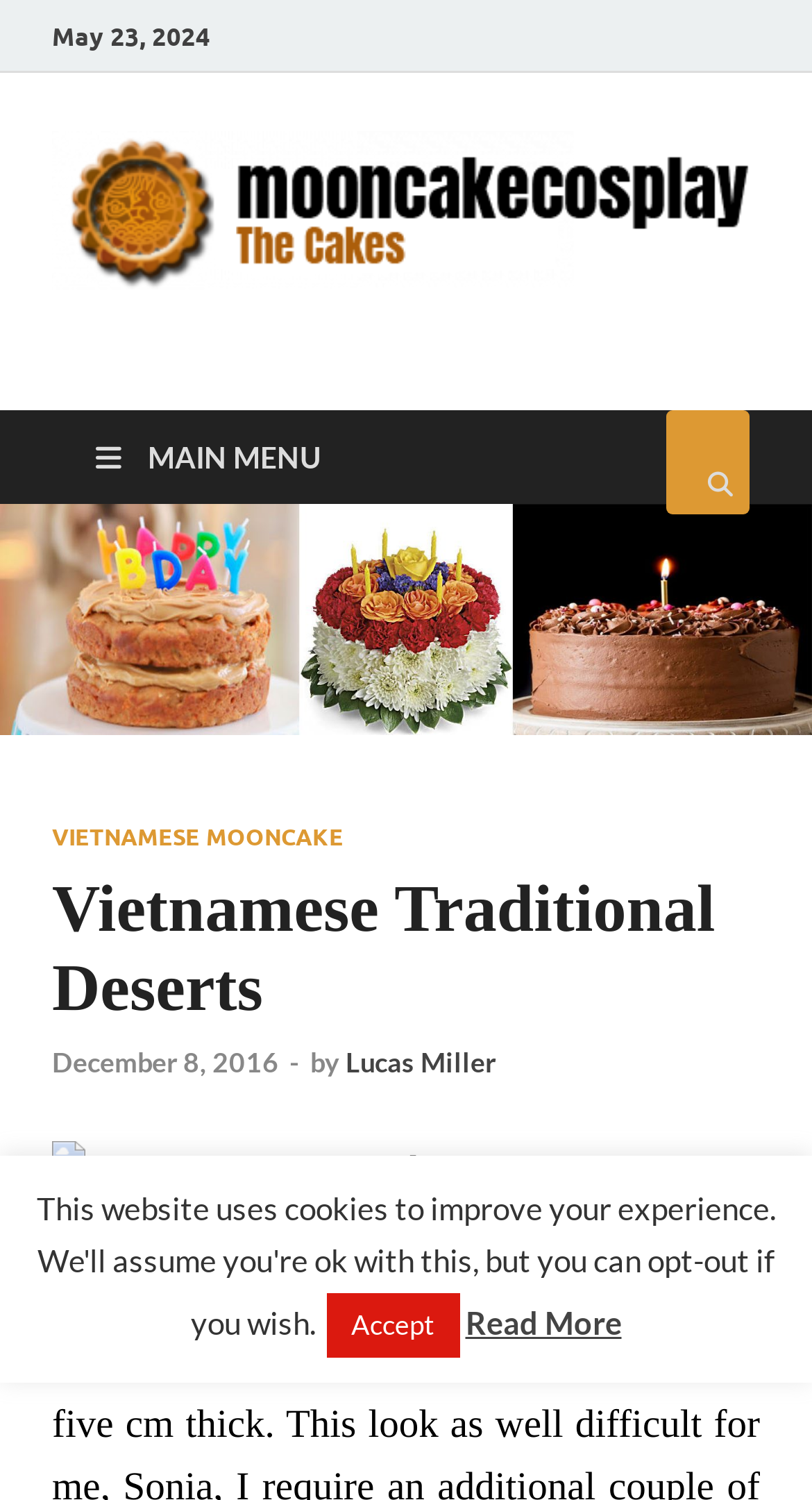Who wrote the article about Vietnamese Traditional Deserts?
Please provide a detailed answer to the question.

I found the name 'Lucas Miller' mentioned in the article section, which is likely the author of the article about Vietnamese Traditional Deserts.